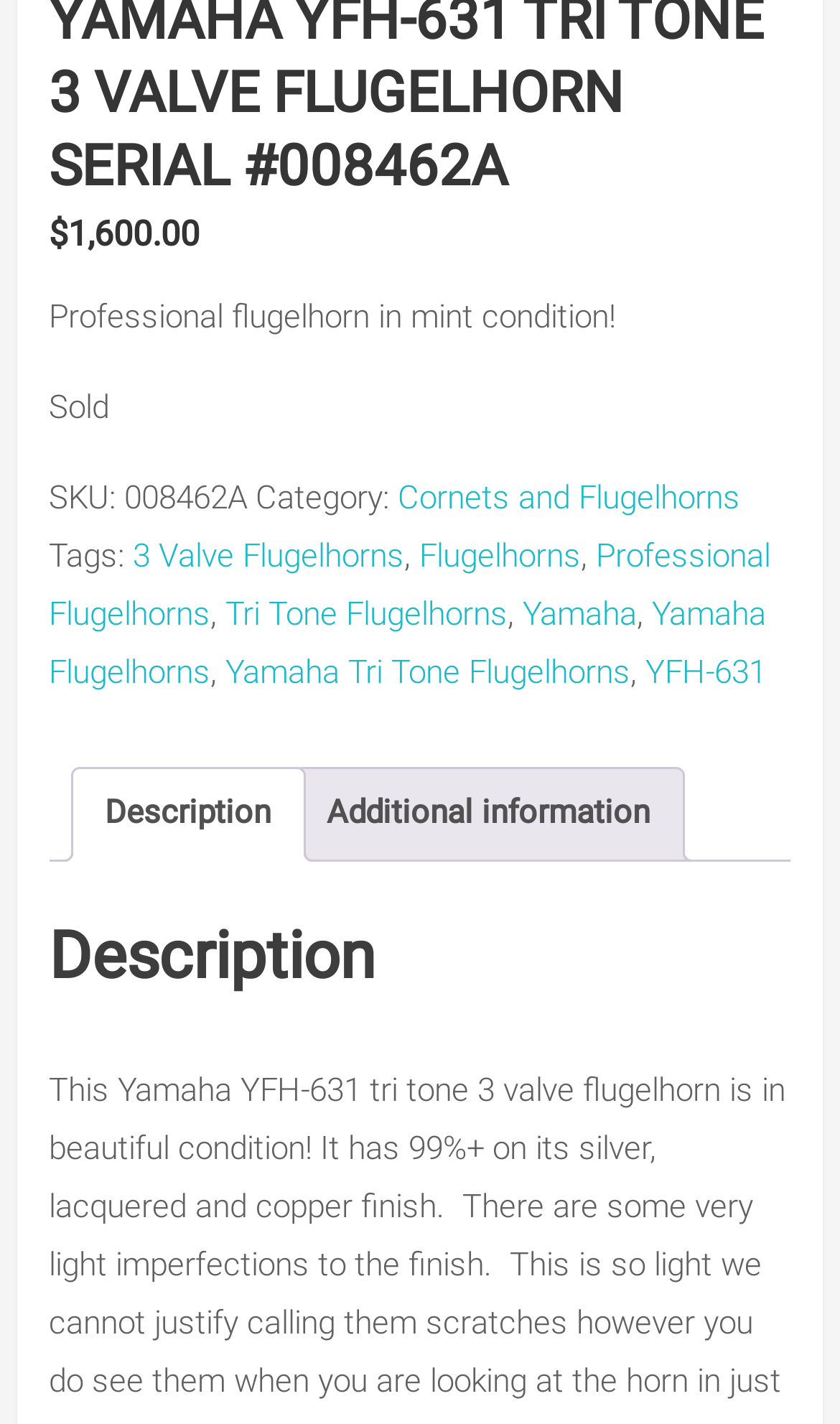Identify the bounding box coordinates of the section that should be clicked to achieve the task described: "View product description".

[0.084, 0.538, 0.364, 0.605]